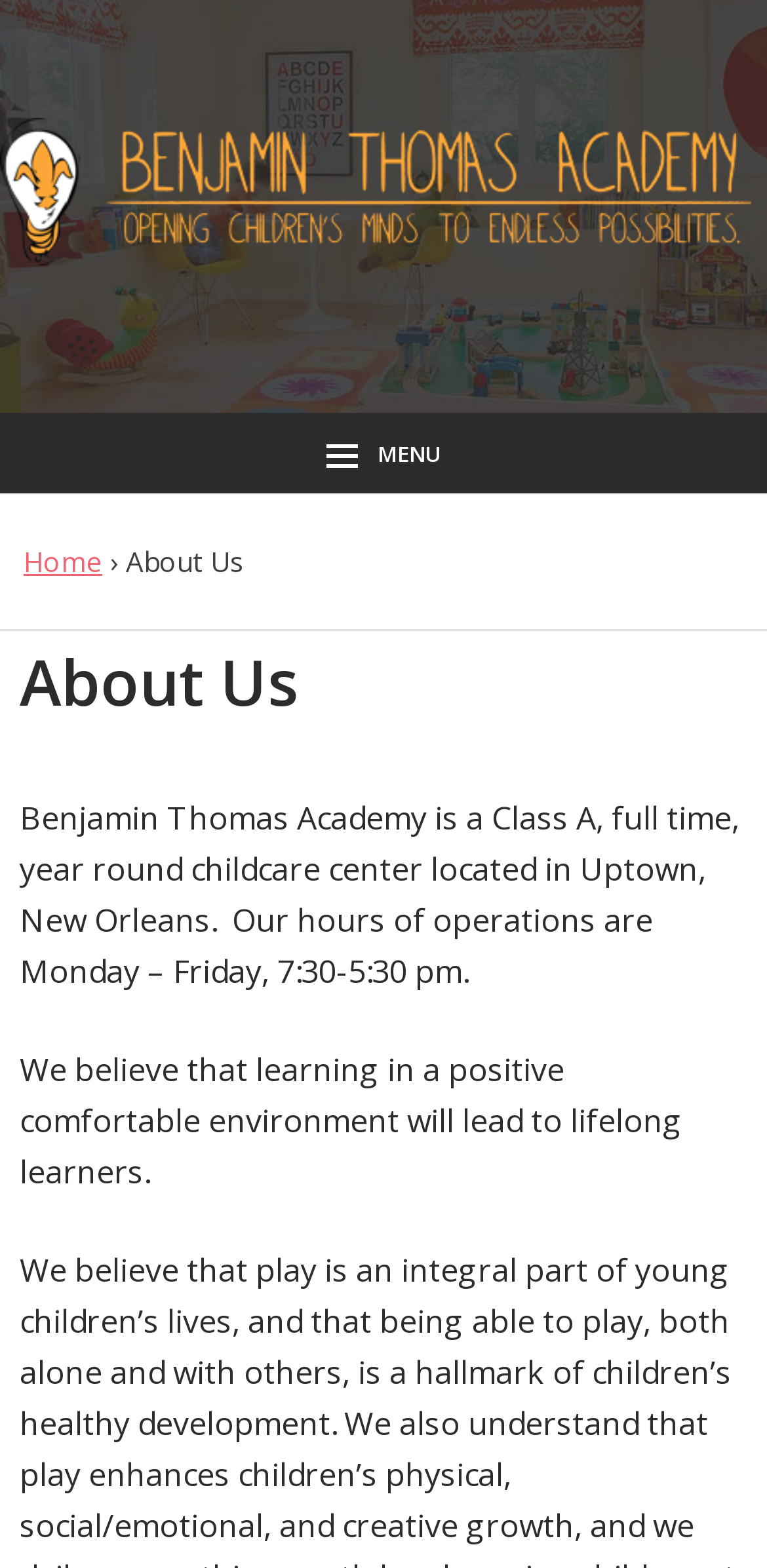Given the element description: "Interzone", predict the bounding box coordinates of this UI element. The coordinates must be four float numbers between 0 and 1, given as [left, top, right, bottom].

None